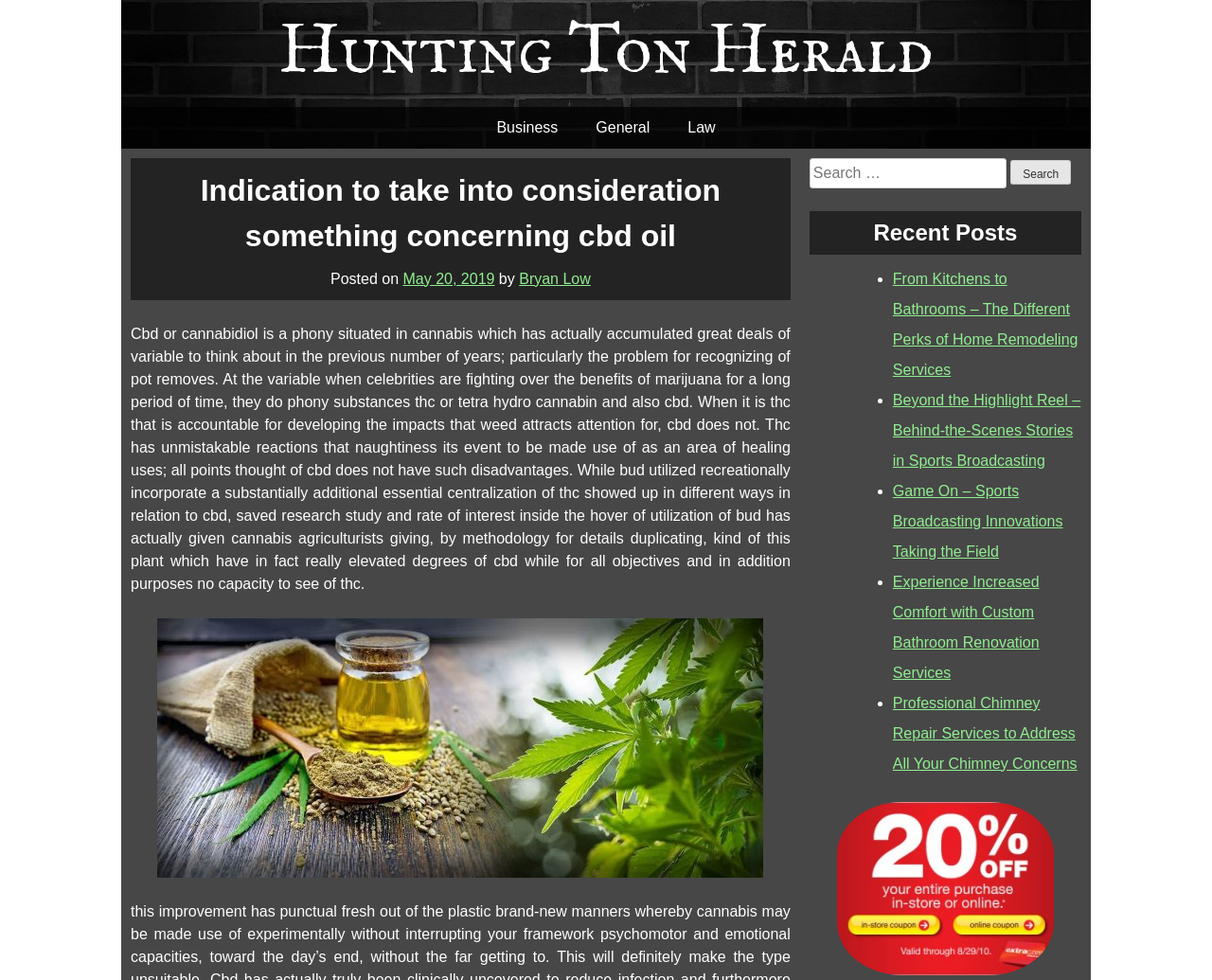Determine the bounding box coordinates for the region that must be clicked to execute the following instruction: "Click on the 'Business' link".

[0.394, 0.109, 0.476, 0.151]